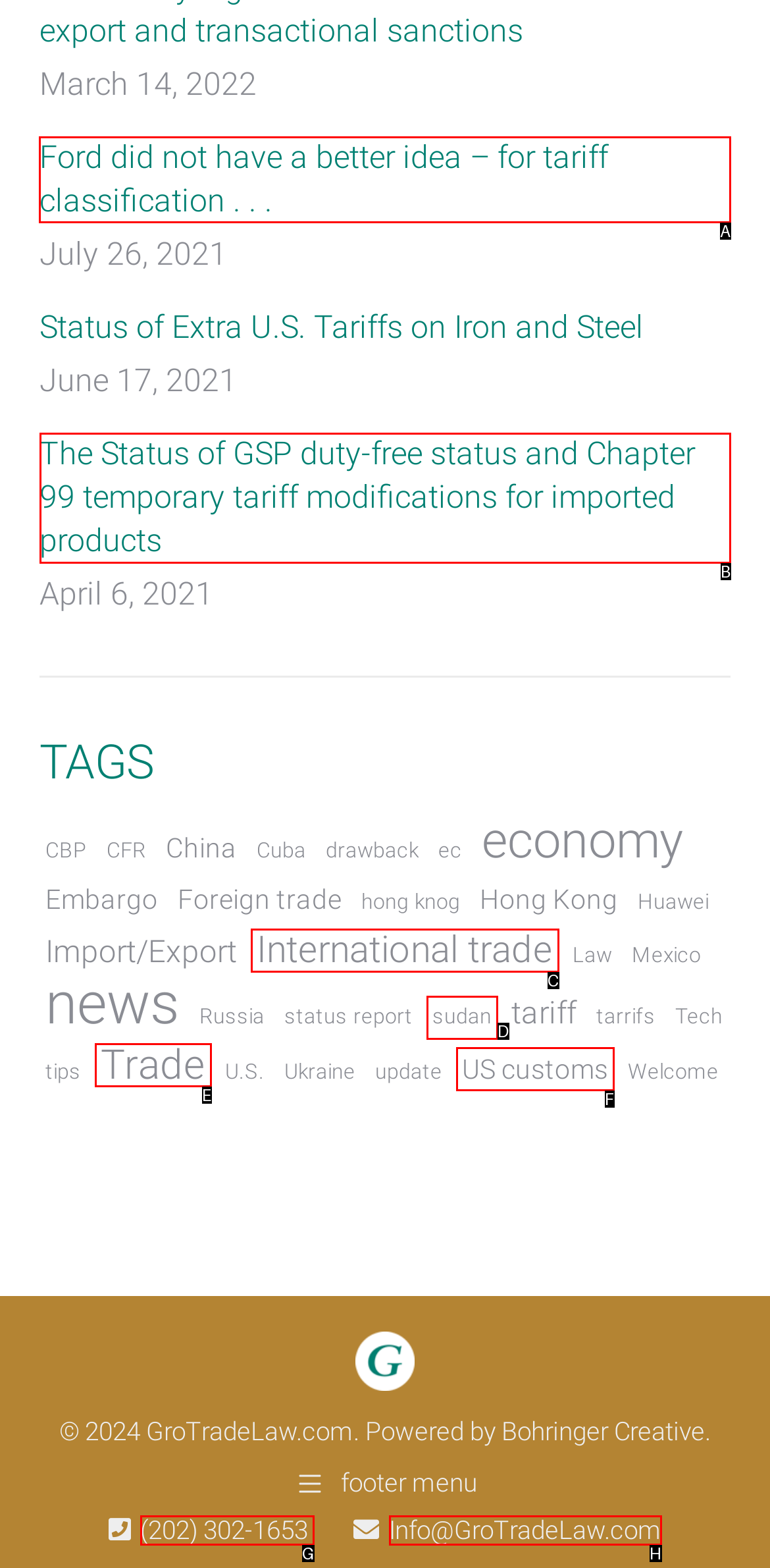Select the HTML element to finish the task: Click on the article about Ford's tariff classification Reply with the letter of the correct option.

A